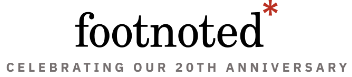Provide a short, one-word or phrase answer to the question below:
What is the tone of the brand identity?

Professional yet approachable